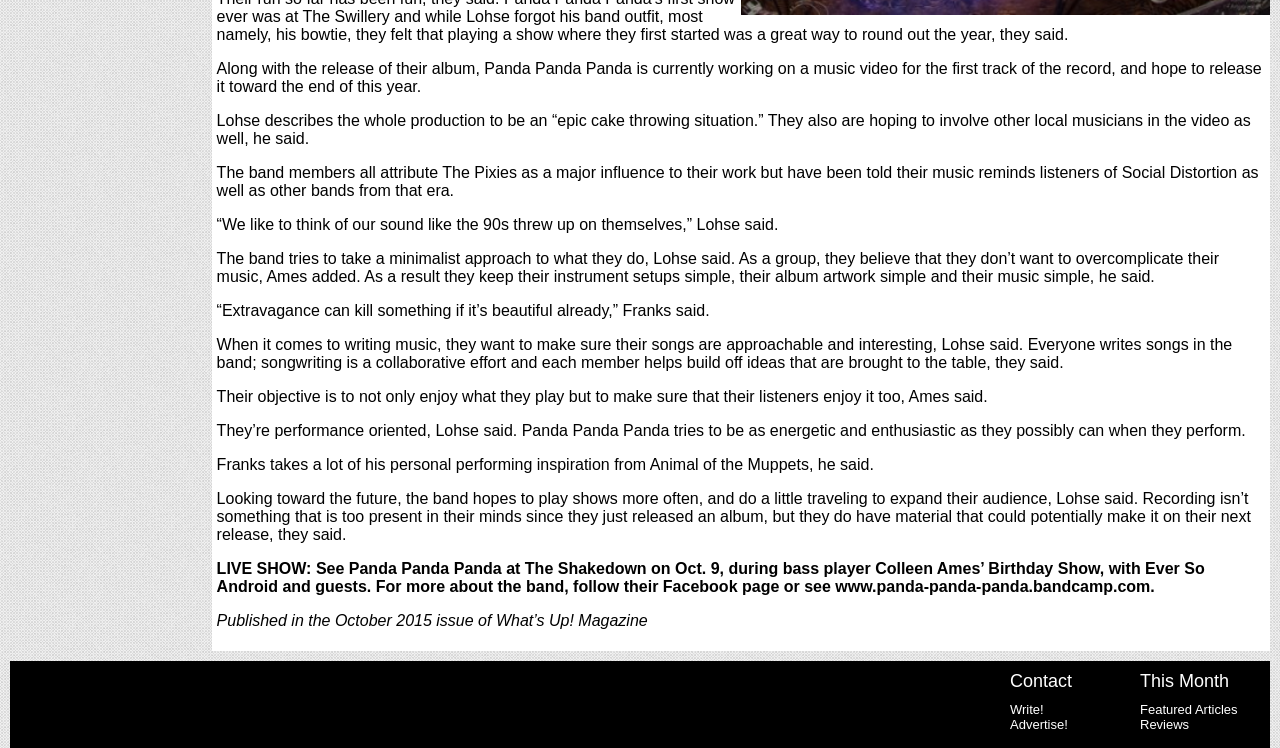Find the bounding box of the web element that fits this description: "Advertise!".

[0.789, 0.959, 0.834, 0.979]